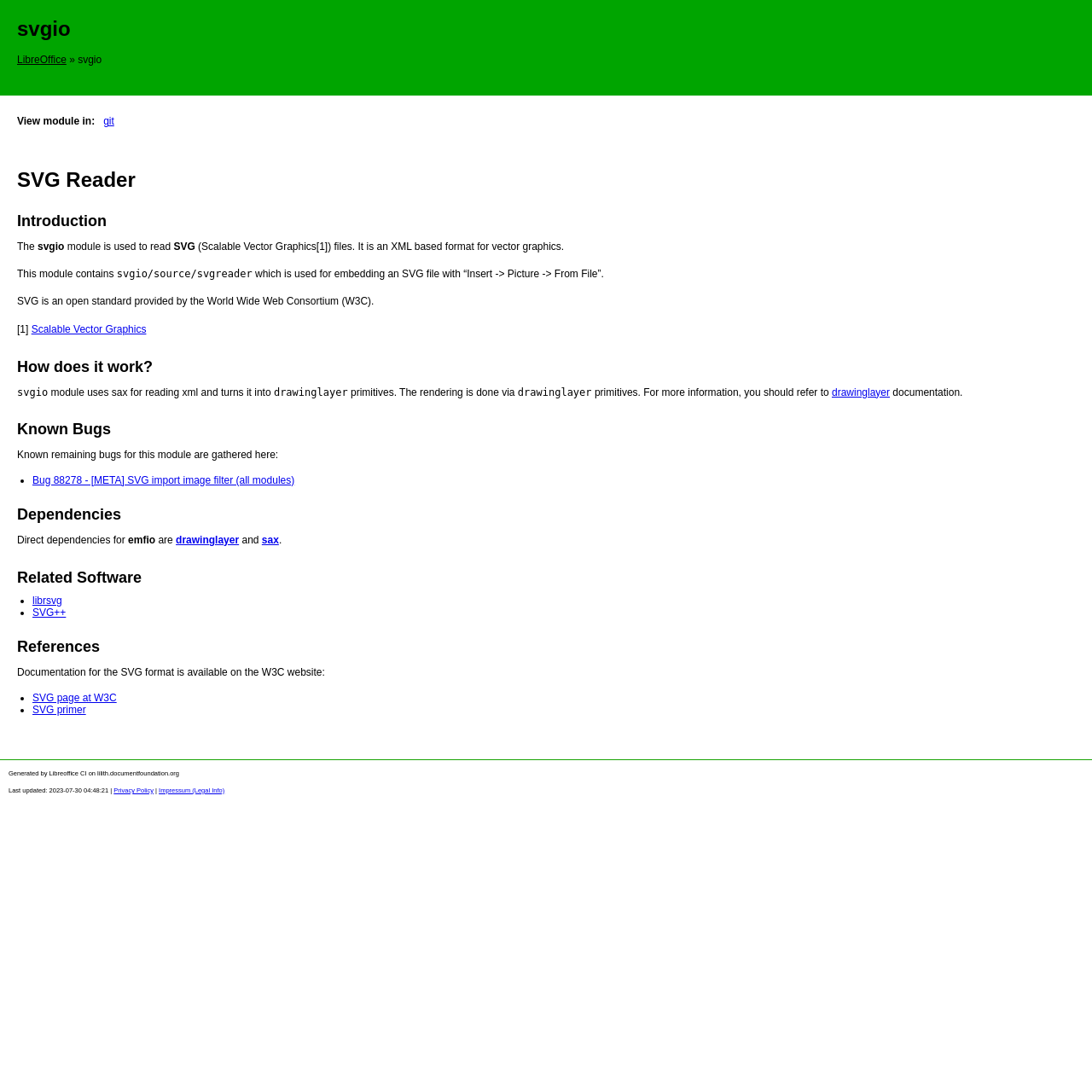Locate the bounding box coordinates of the clickable region to complete the following instruction: "Visit SVG page at W3C."

[0.03, 0.633, 0.107, 0.644]